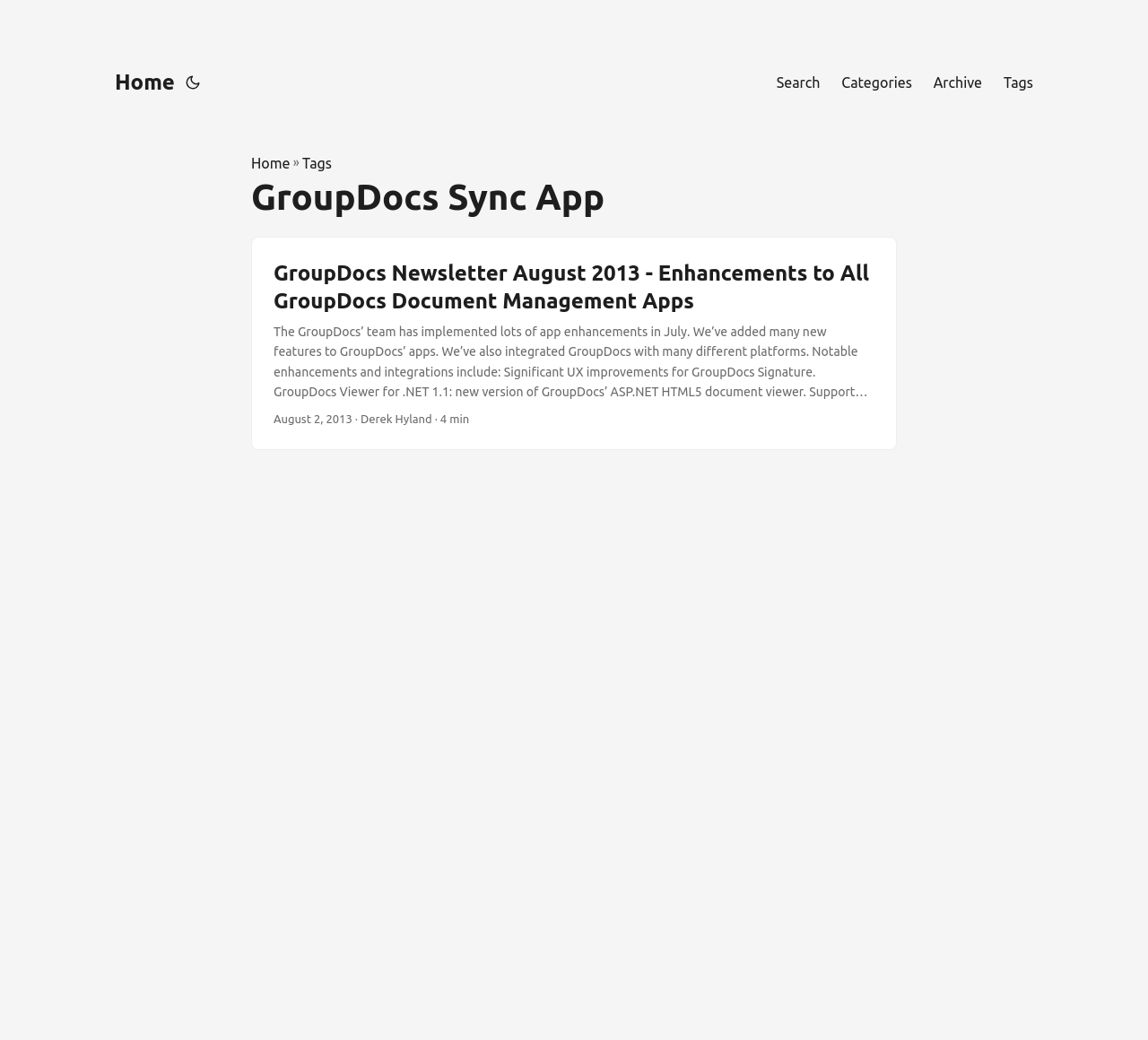For the given element description title="(Alt + T)", determine the bounding box coordinates of the UI element. The coordinates should follow the format (top-left x, top-left y, bottom-right x, bottom-right y) and be within the range of 0 to 1.

[0.159, 0.053, 0.177, 0.105]